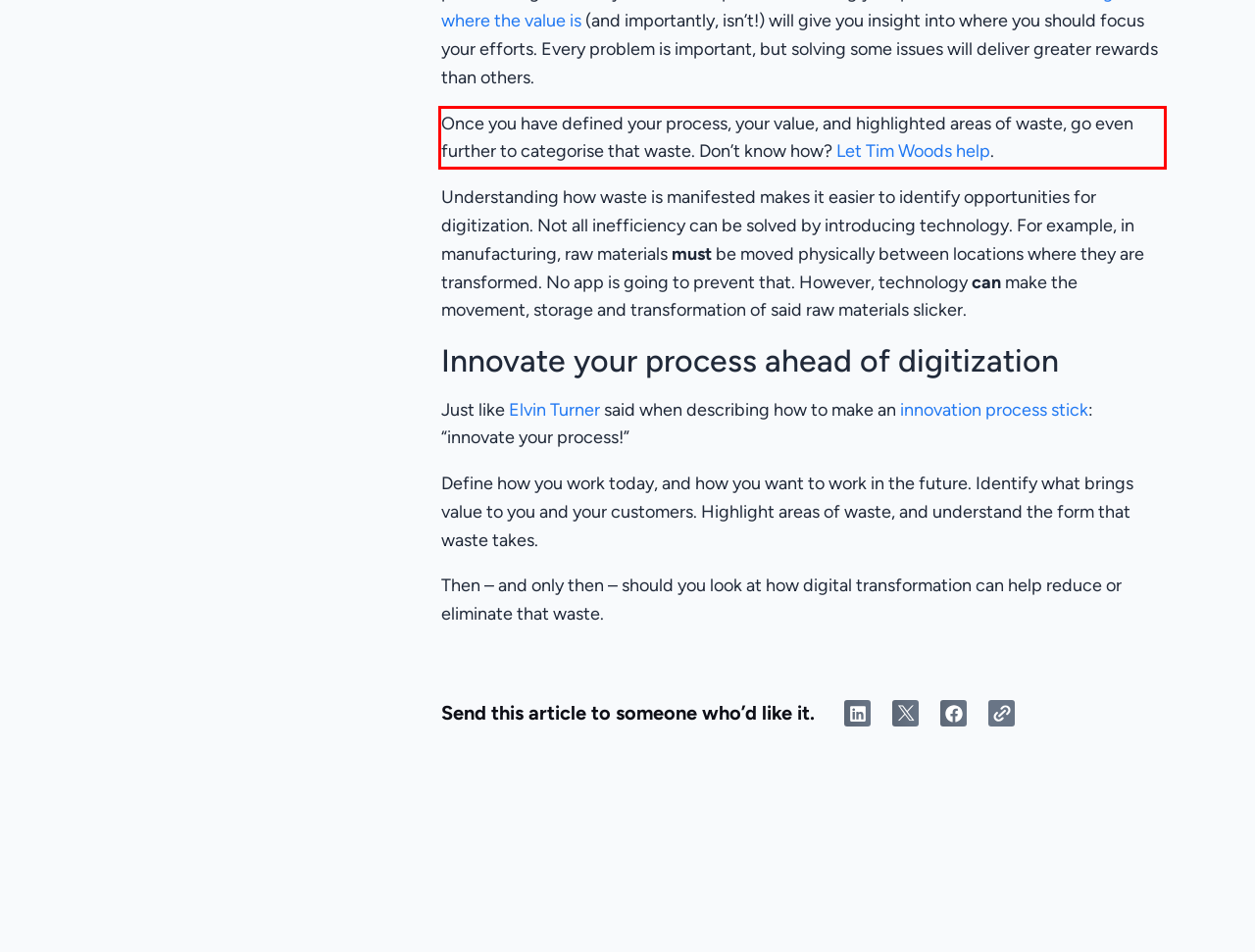You are provided with a screenshot of a webpage that includes a UI element enclosed in a red rectangle. Extract the text content inside this red rectangle.

Once you have defined your process, your value, and highlighted areas of waste, go even further to categorise that waste. Don’t know how? Let Tim Woods help.